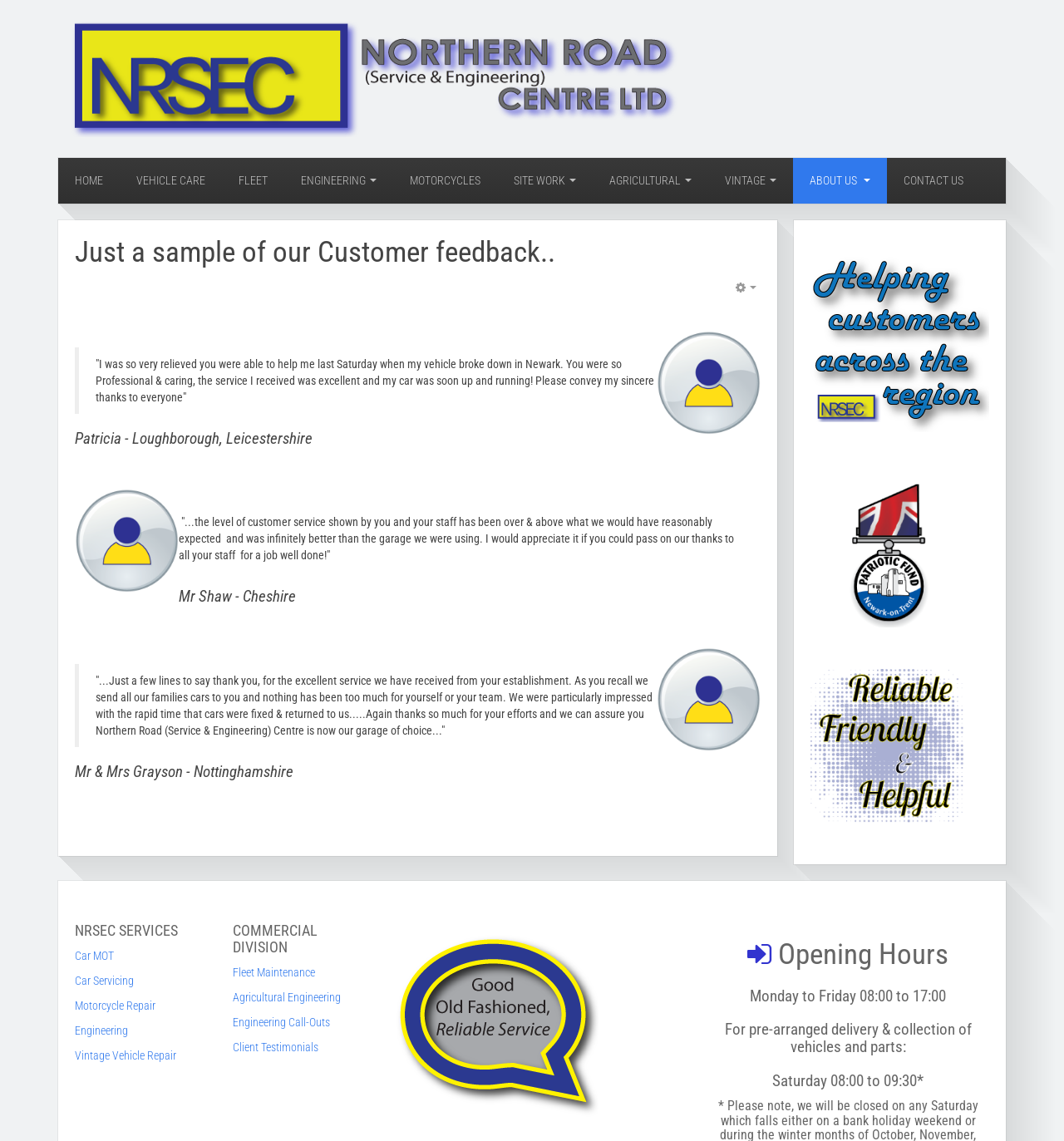Answer the question using only a single word or phrase: 
How many types of services are offered?

5